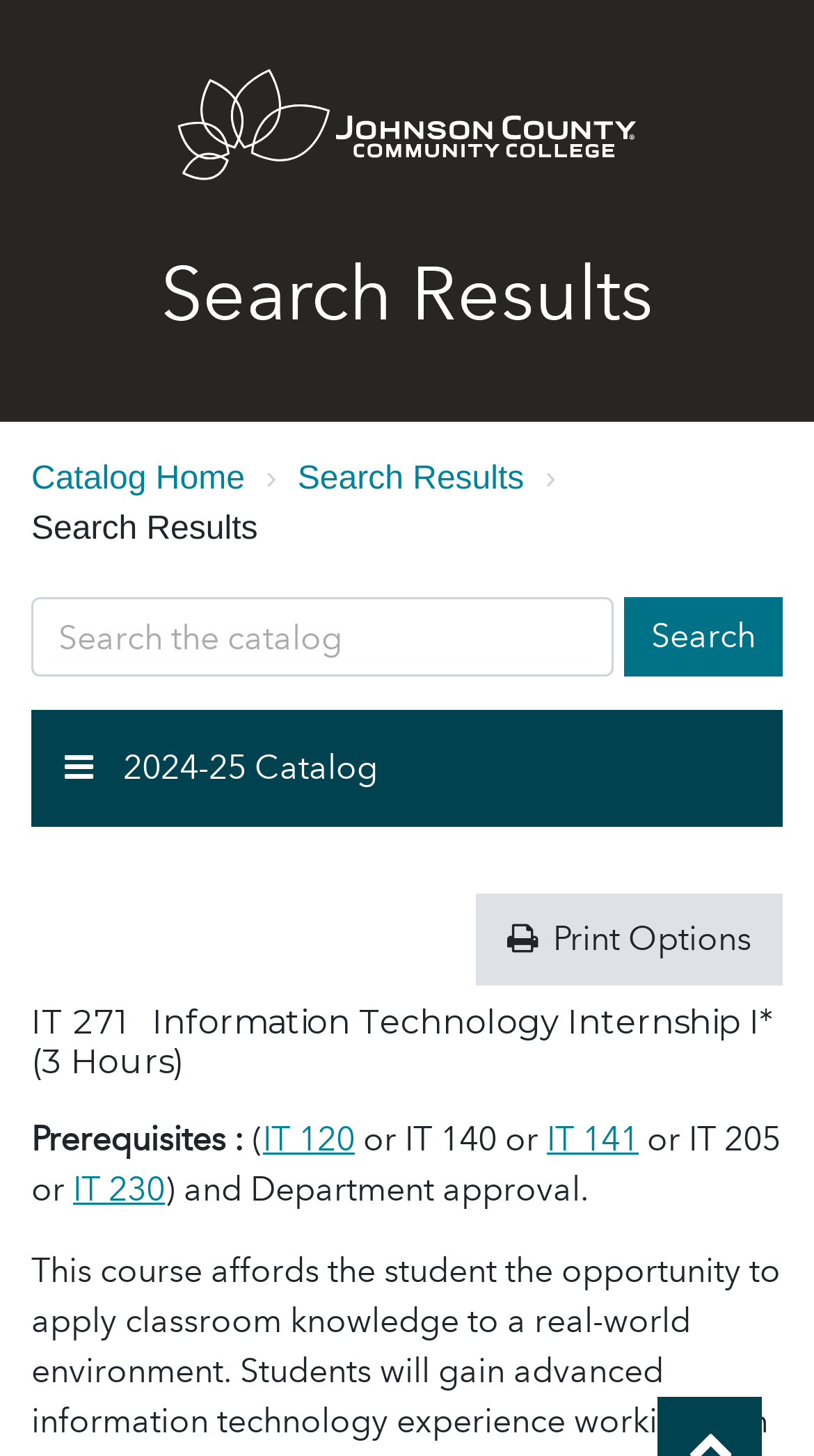What is the name of the course with the code IT 271?
We need a detailed and meticulous answer to the question.

The course information is located in the main content area of the webpage, and it shows the course code 'IT 271' with the name 'Information Technology Internship I'.